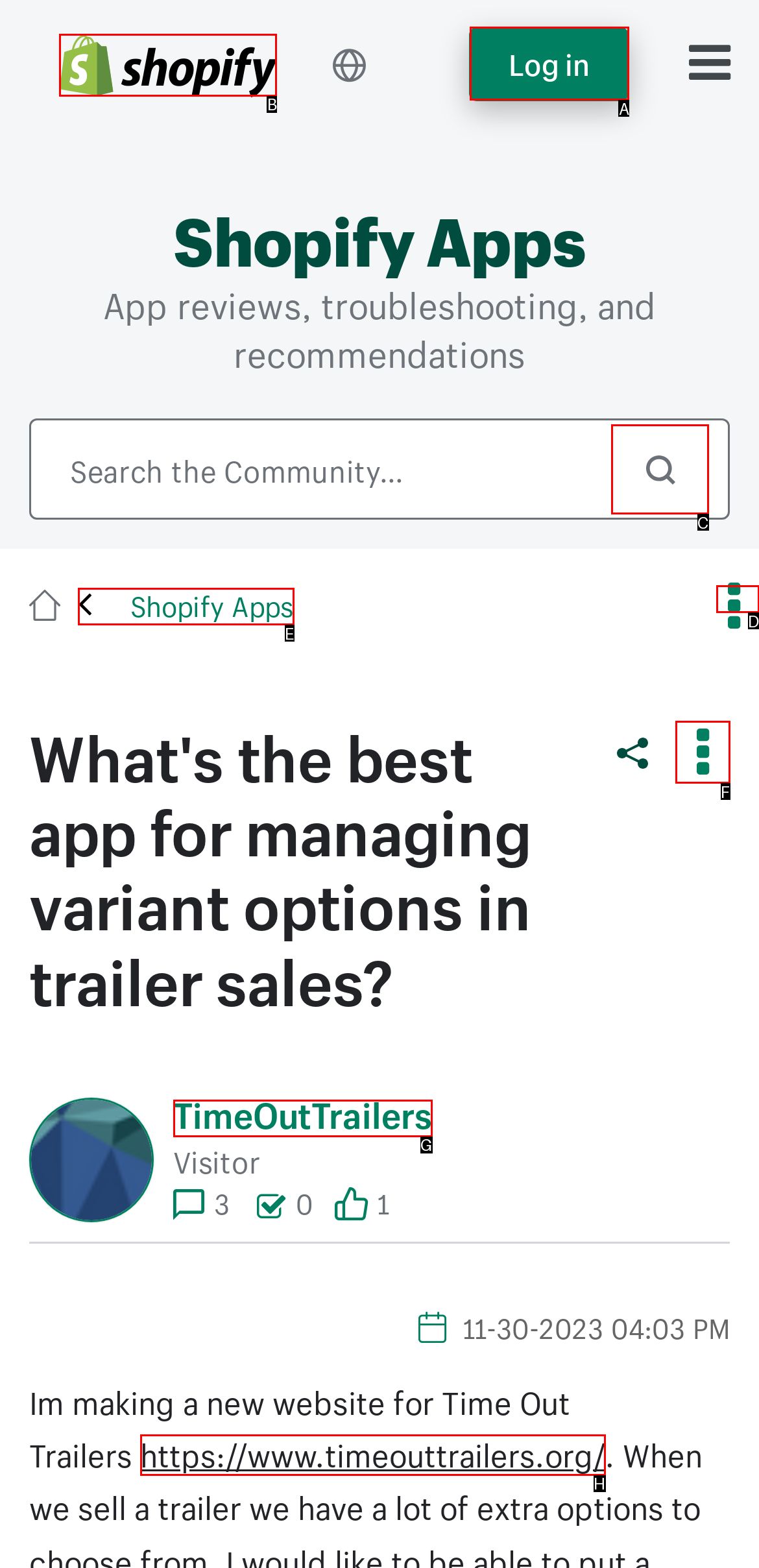Determine the letter of the UI element that will complete the task: Log in to the account
Reply with the corresponding letter.

A